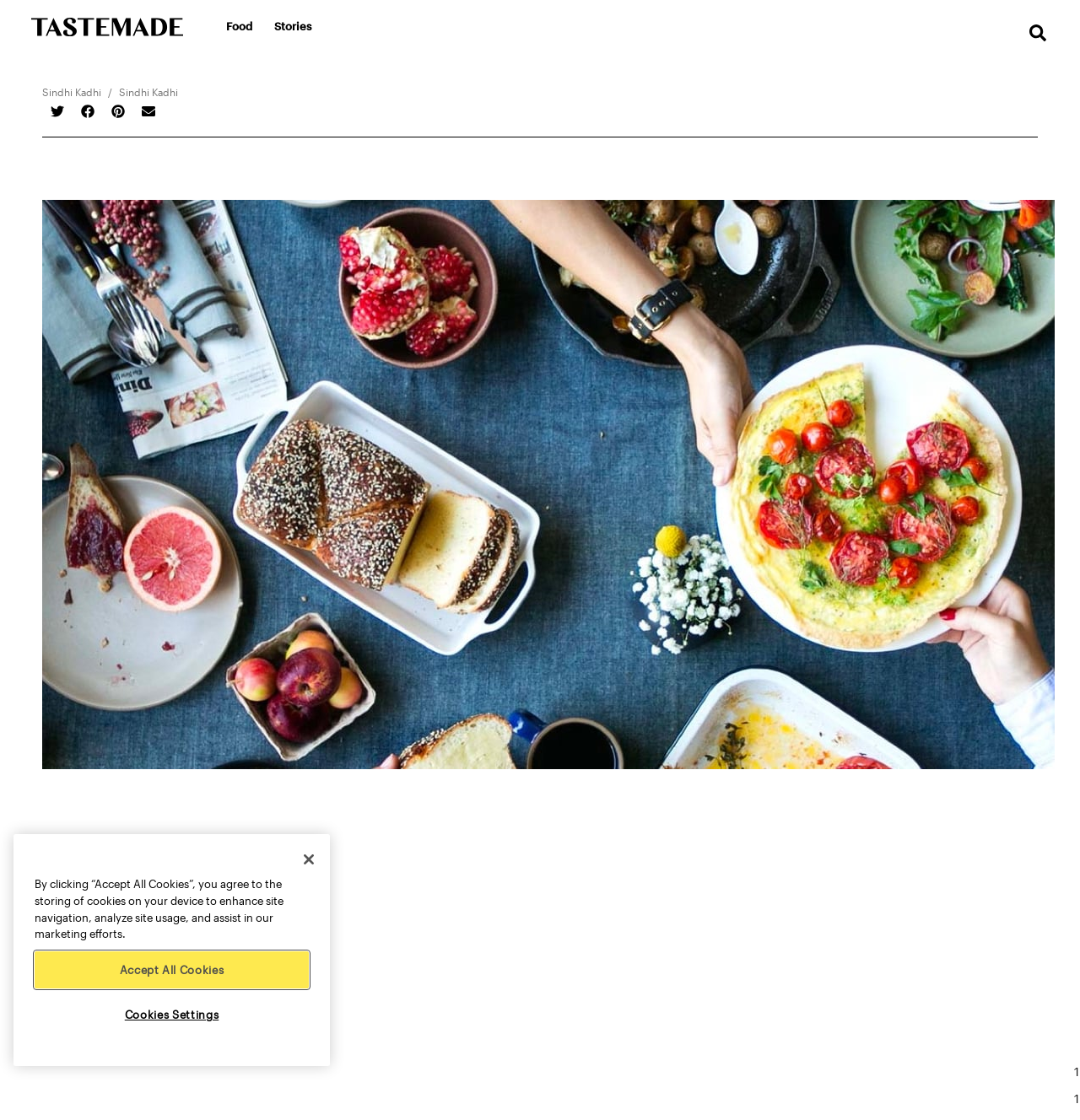What type of content is featured on the webpage?
Look at the image and respond to the question as thoroughly as possible.

I inferred this answer by looking at the link elements with the text 'Food' and 'Stories', which suggest that the webpage features content related to food and travel.